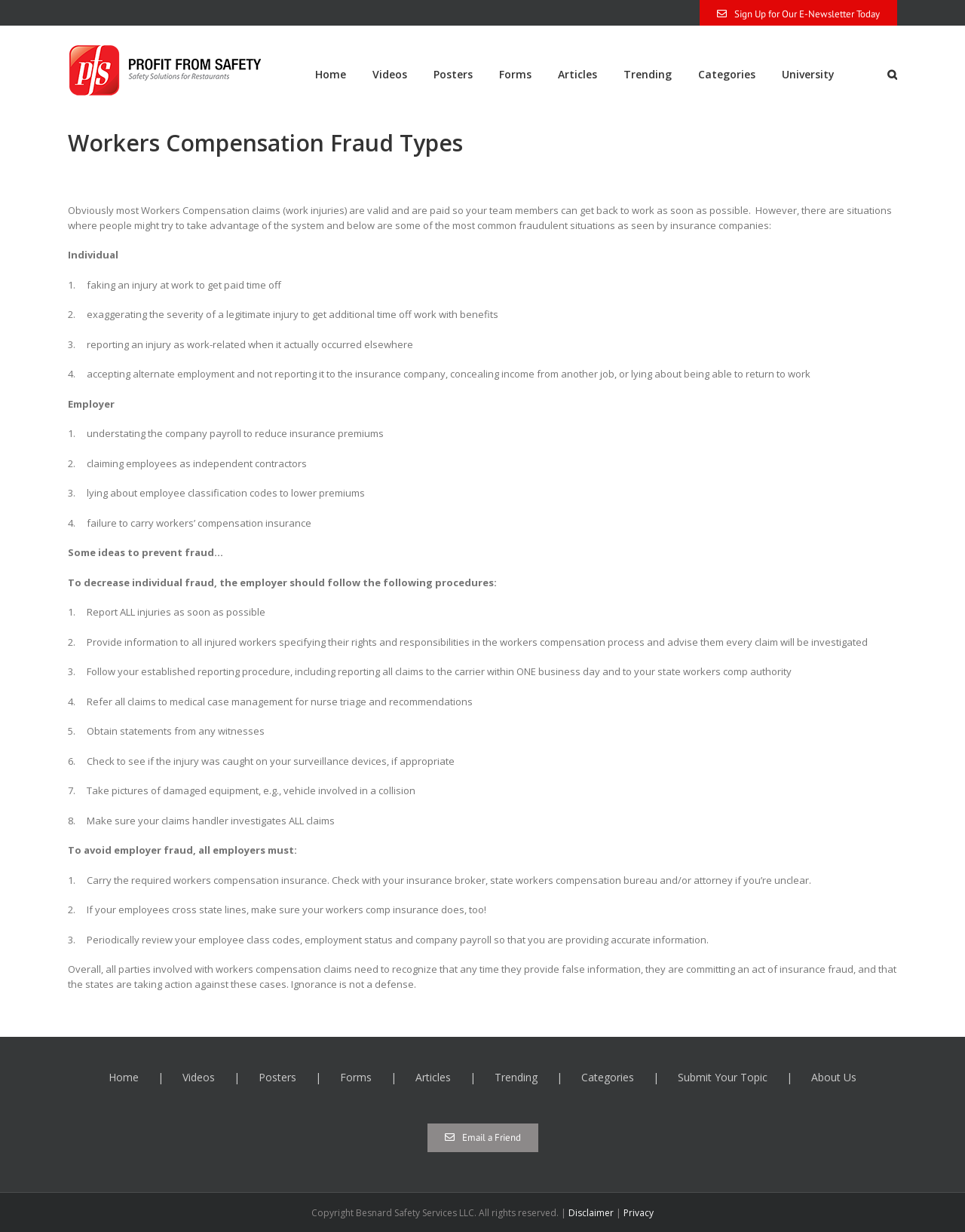Identify the coordinates of the bounding box for the element described below: "alt="Profiting From Safety Logo"". Return the coordinates as four float numbers between 0 and 1: [left, top, right, bottom].

[0.07, 0.034, 0.272, 0.081]